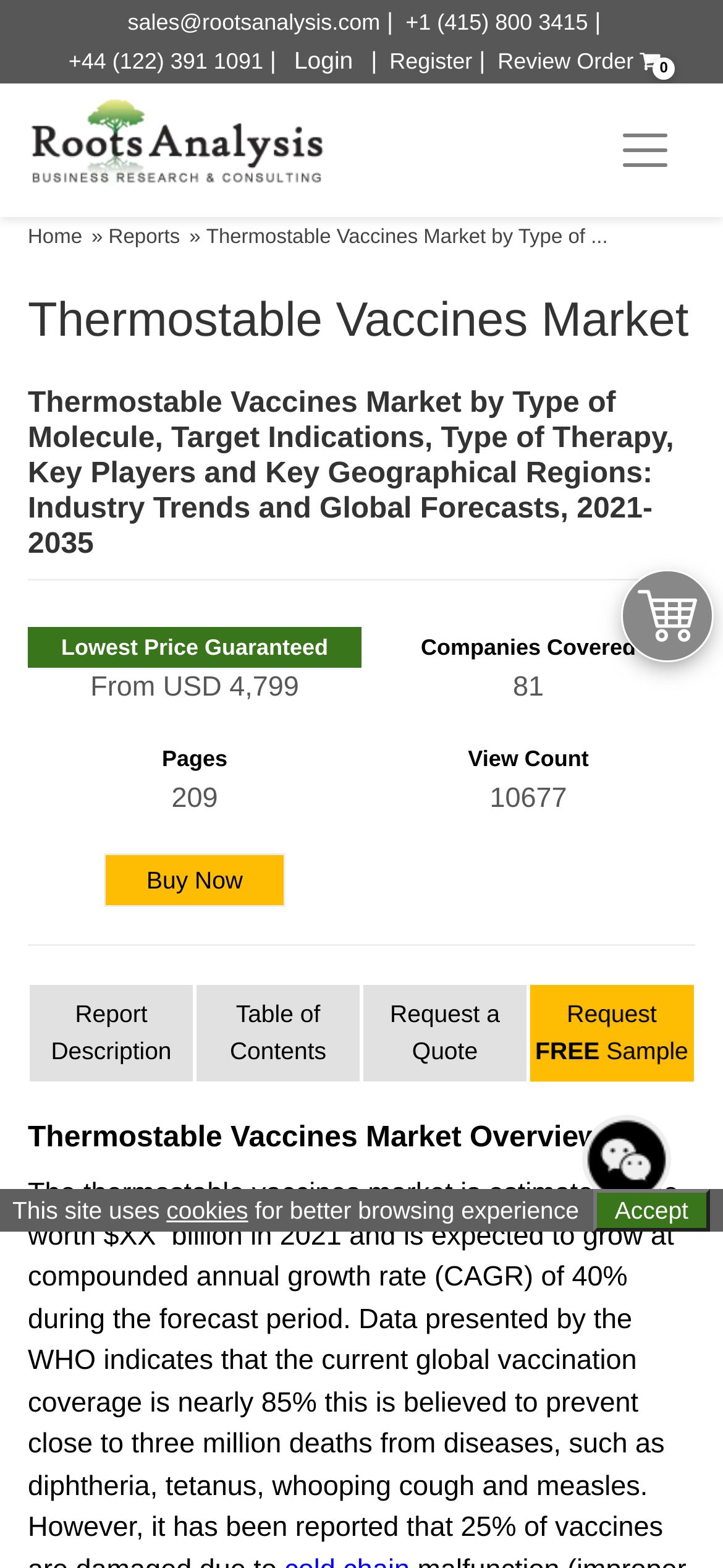Utilize the information from the image to answer the question in detail:
What is the price of the report?

The price of the report can be found in the section that displays the report details, where it is mentioned as 'From USD 4,799'.